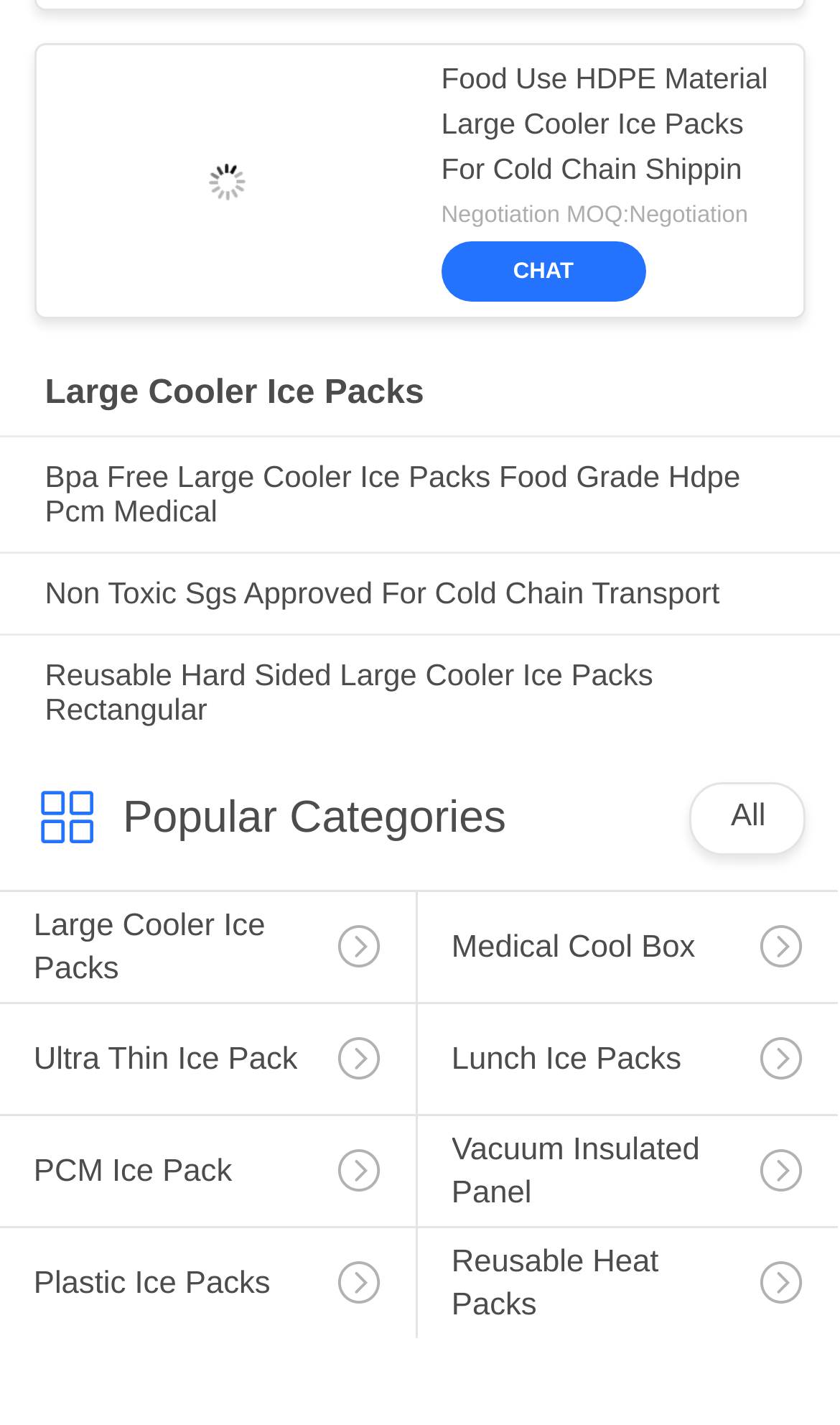Can you show the bounding box coordinates of the region to click on to complete the task described in the instruction: "Negotiate MOQ"?

[0.525, 0.142, 0.89, 0.16]